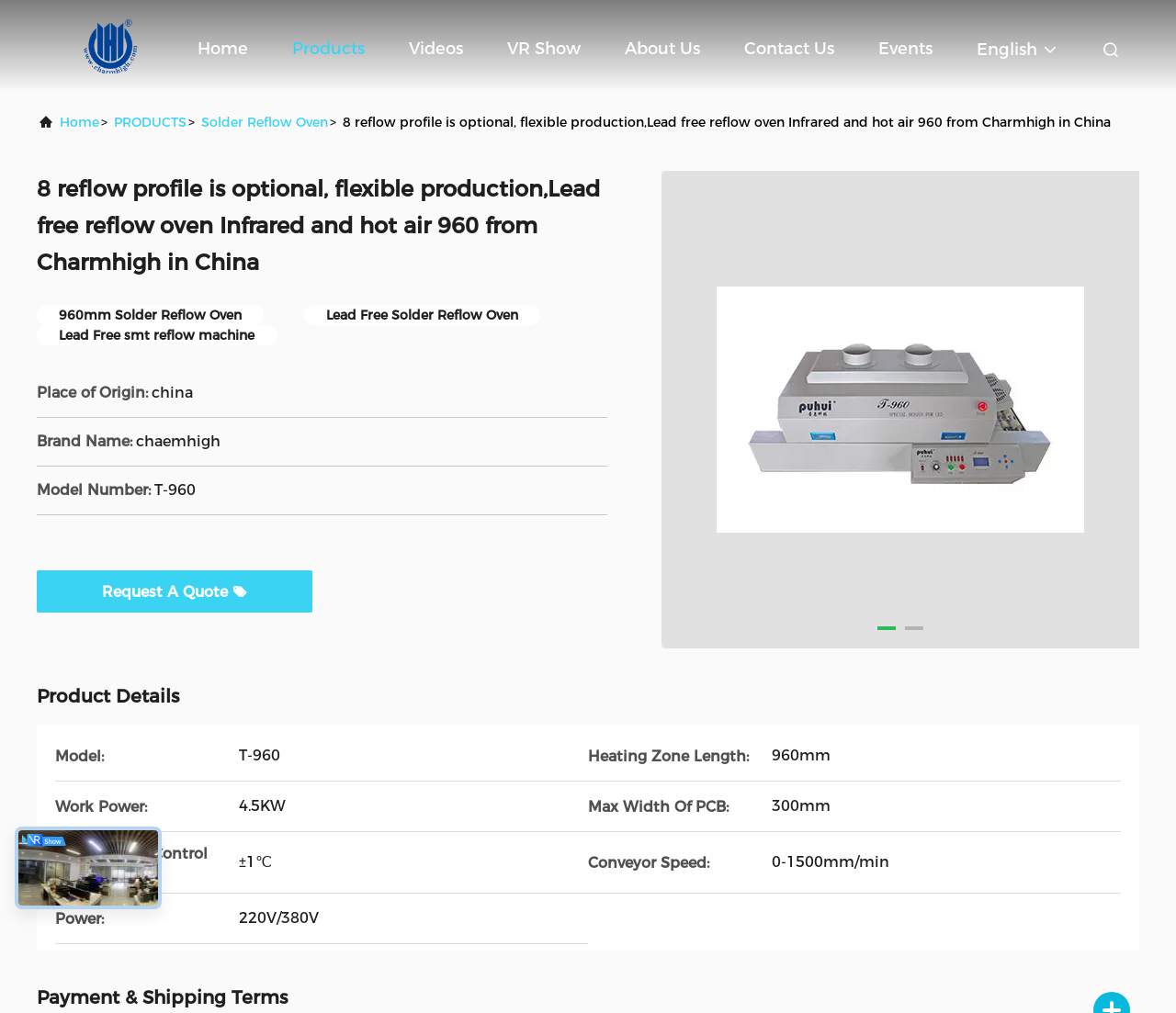Specify the bounding box coordinates of the element's region that should be clicked to achieve the following instruction: "View the 'Videos' page". The bounding box coordinates consist of four float numbers between 0 and 1, in the format [left, top, right, bottom].

[0.348, 0.02, 0.394, 0.075]